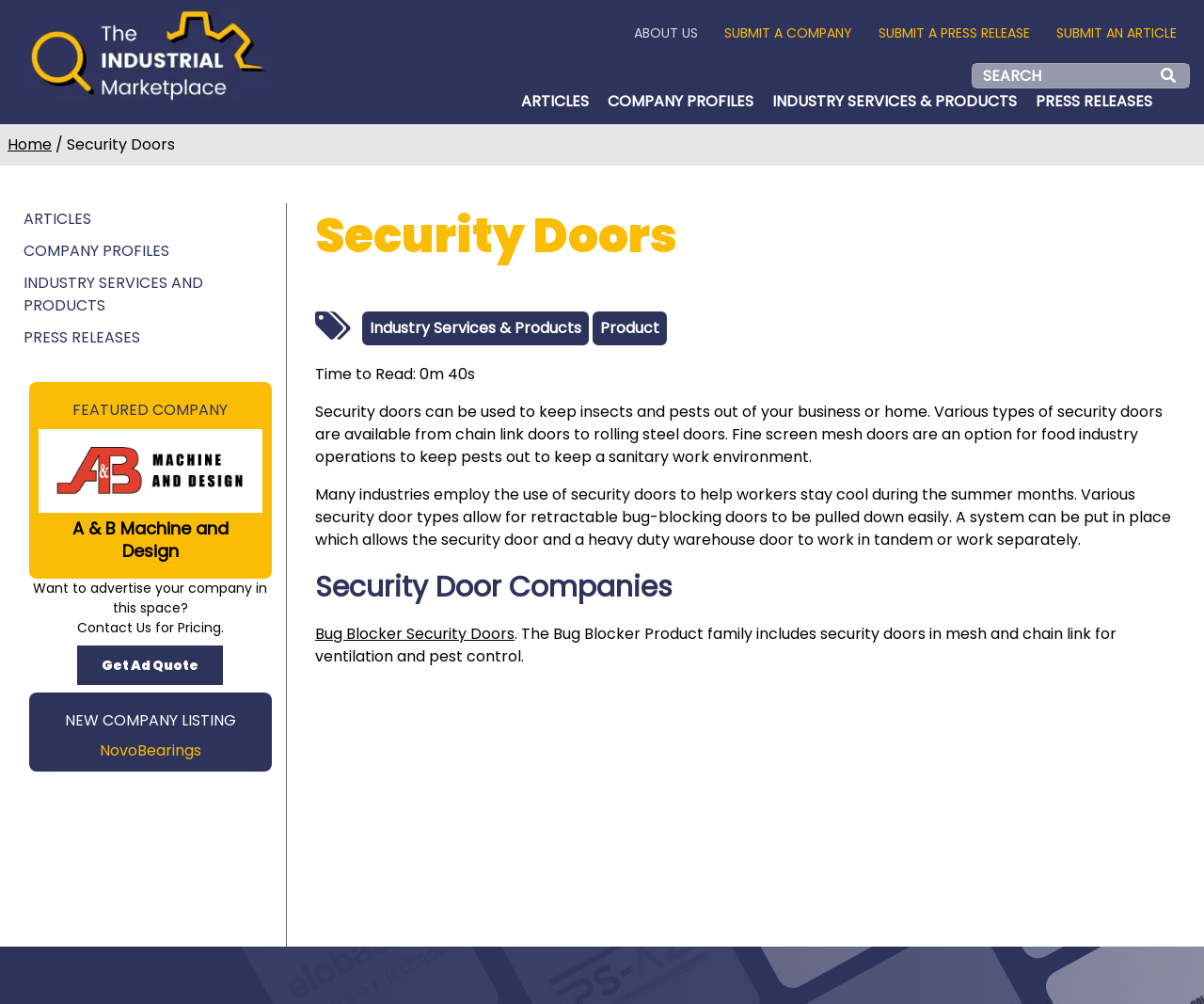Pinpoint the bounding box coordinates for the area that should be clicked to perform the following instruction: "Submit a company".

[0.591, 0.019, 0.719, 0.048]